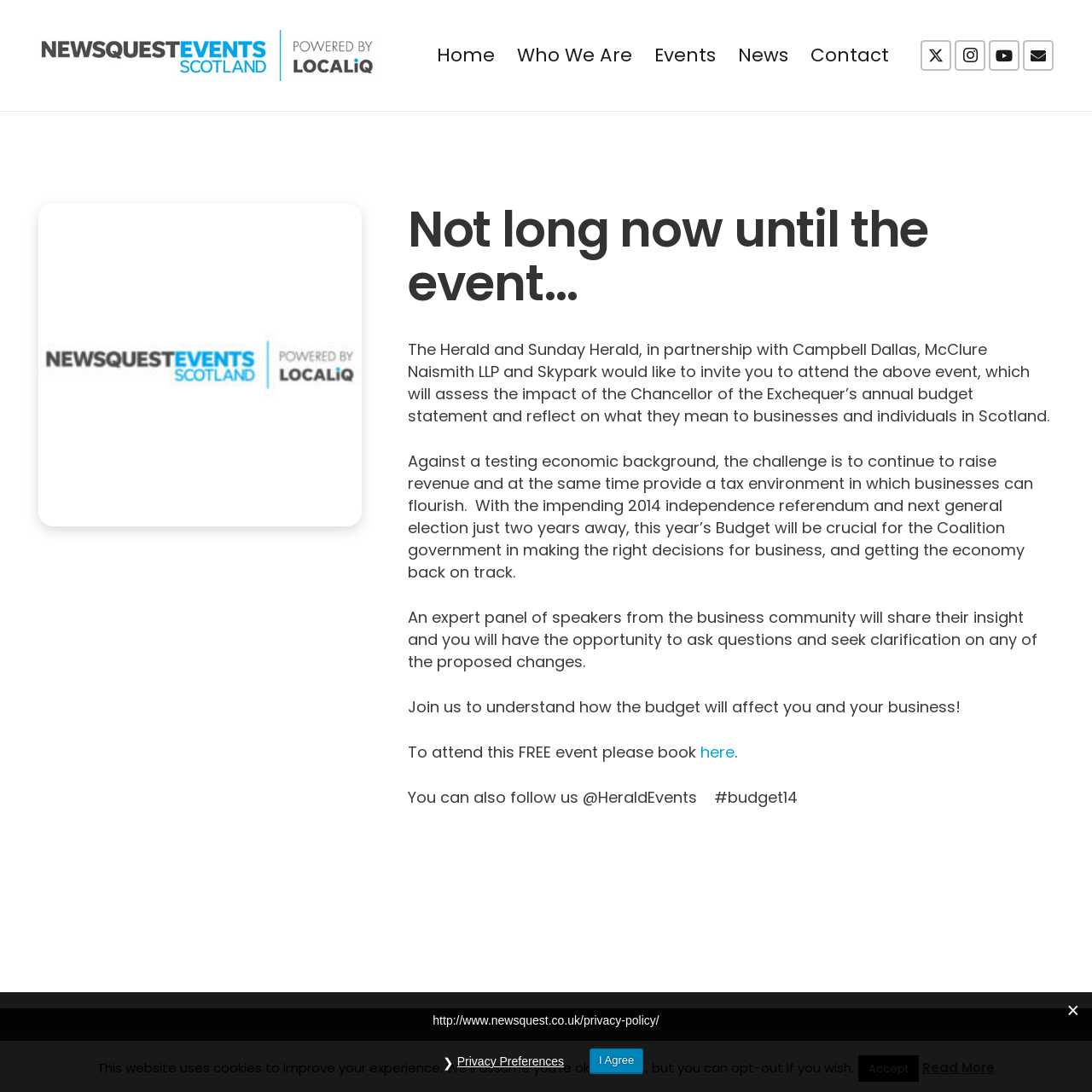Please locate the bounding box coordinates of the region I need to click to follow this instruction: "Book for the event".

[0.641, 0.679, 0.672, 0.699]